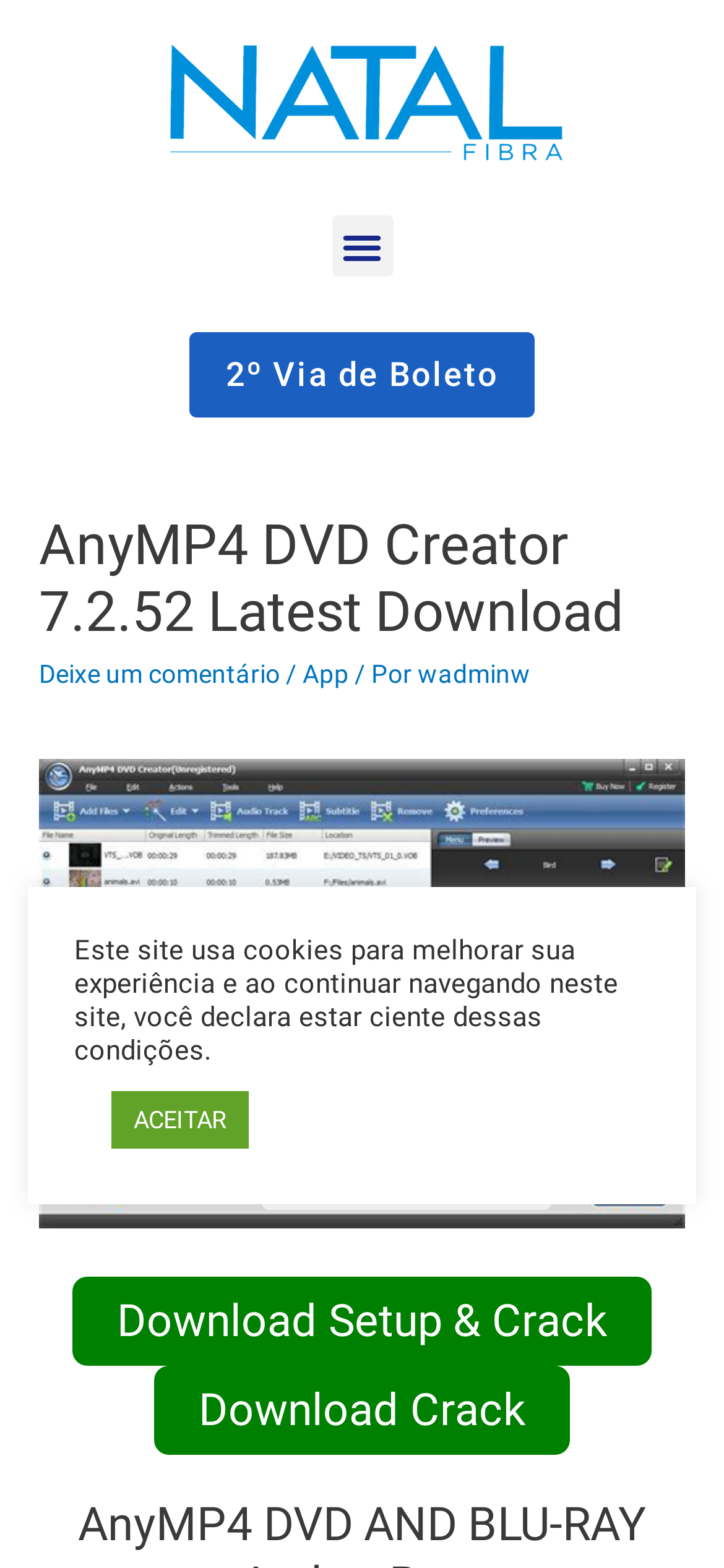Answer the question in one word or a short phrase:
What is the language of the webpage?

Portuguese